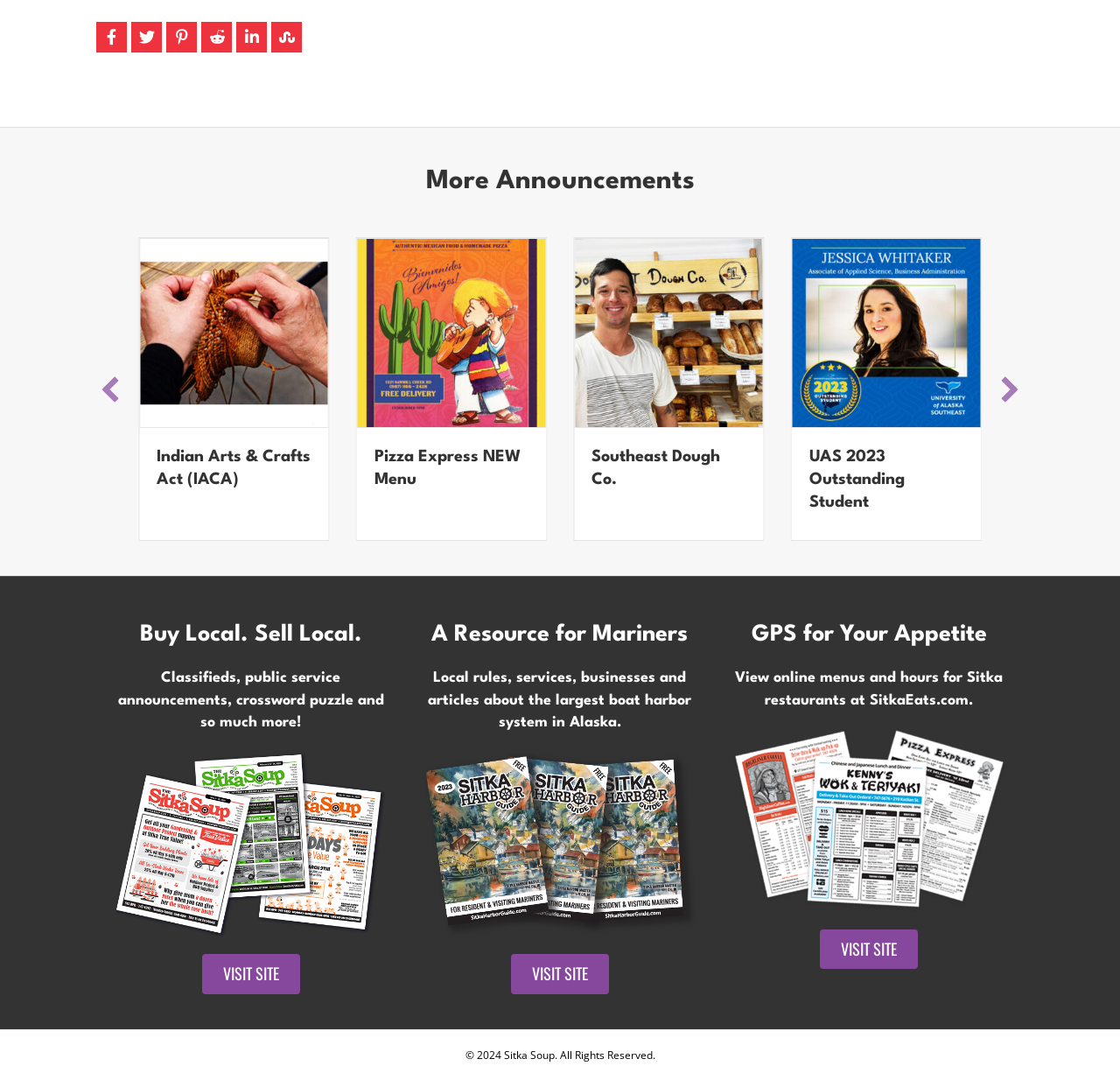Can you specify the bounding box coordinates of the area that needs to be clicked to fulfill the following instruction: "Go to the previous page"?

[0.086, 0.347, 0.111, 0.373]